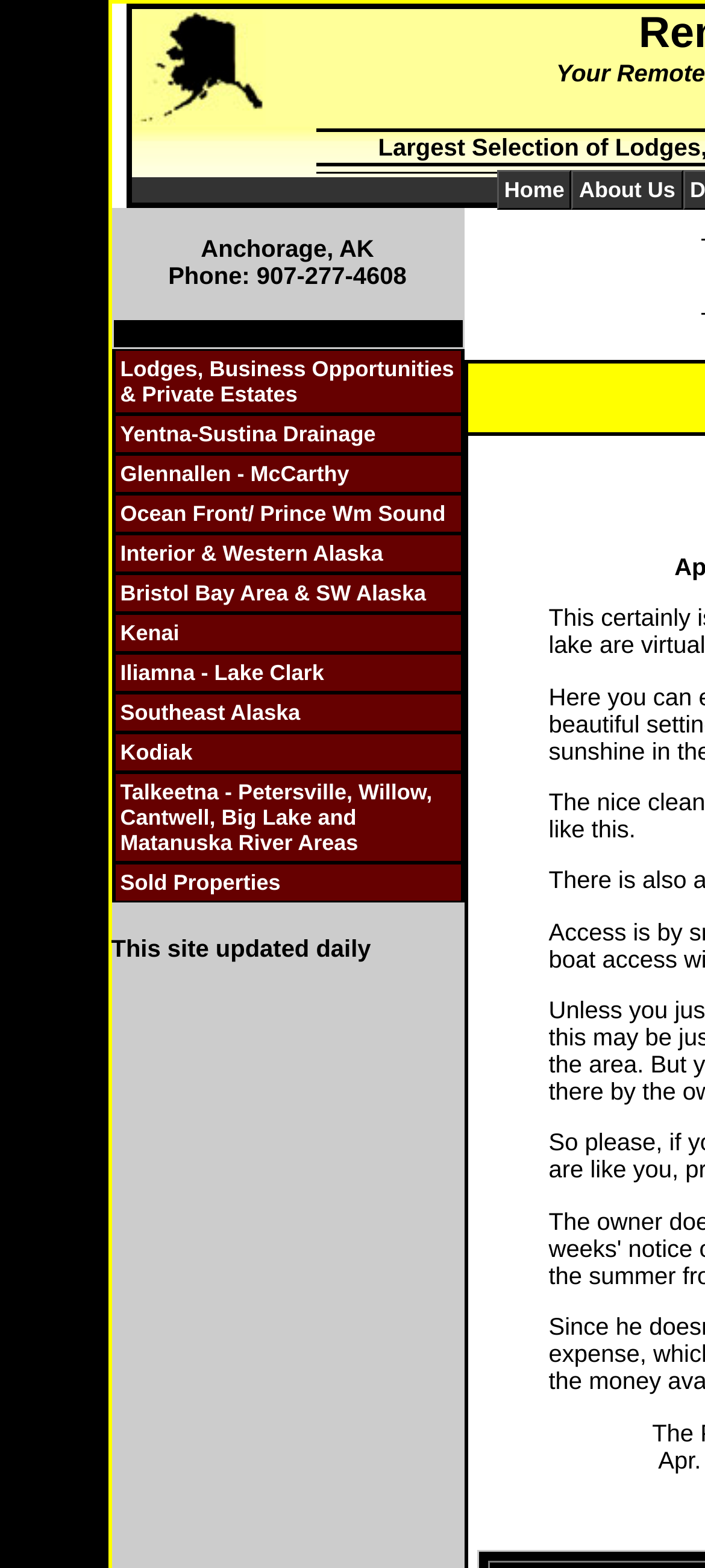Locate the bounding box coordinates of the element to click to perform the following action: 'View Lodges, Business Opportunities & Private Estates'. The coordinates should be given as four float values between 0 and 1, in the form of [left, top, right, bottom].

[0.158, 0.223, 0.658, 0.264]